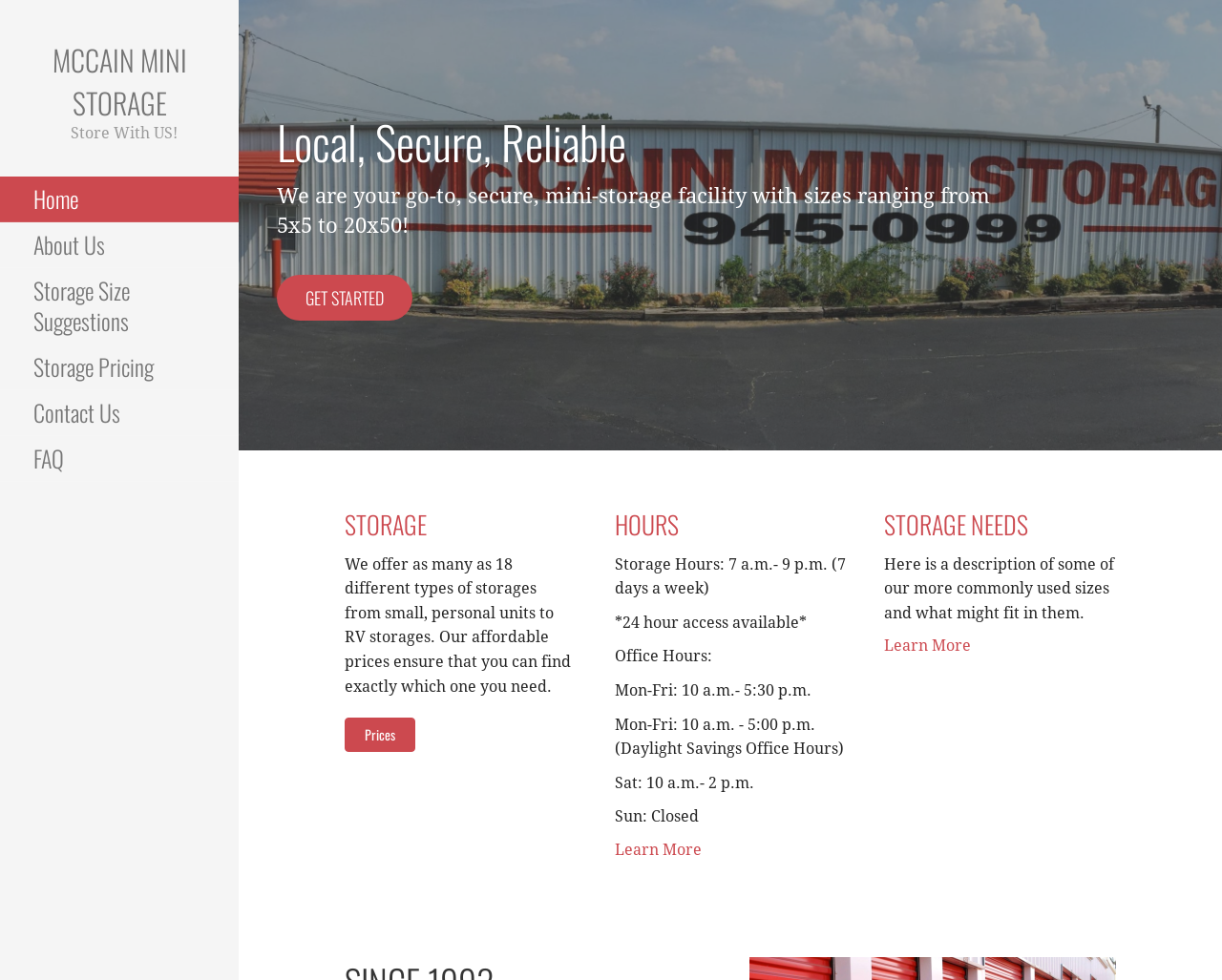Pinpoint the bounding box coordinates of the area that should be clicked to complete the following instruction: "Click on the 'Home' link". The coordinates must be given as four float numbers between 0 and 1, i.e., [left, top, right, bottom].

[0.0, 0.18, 0.195, 0.227]